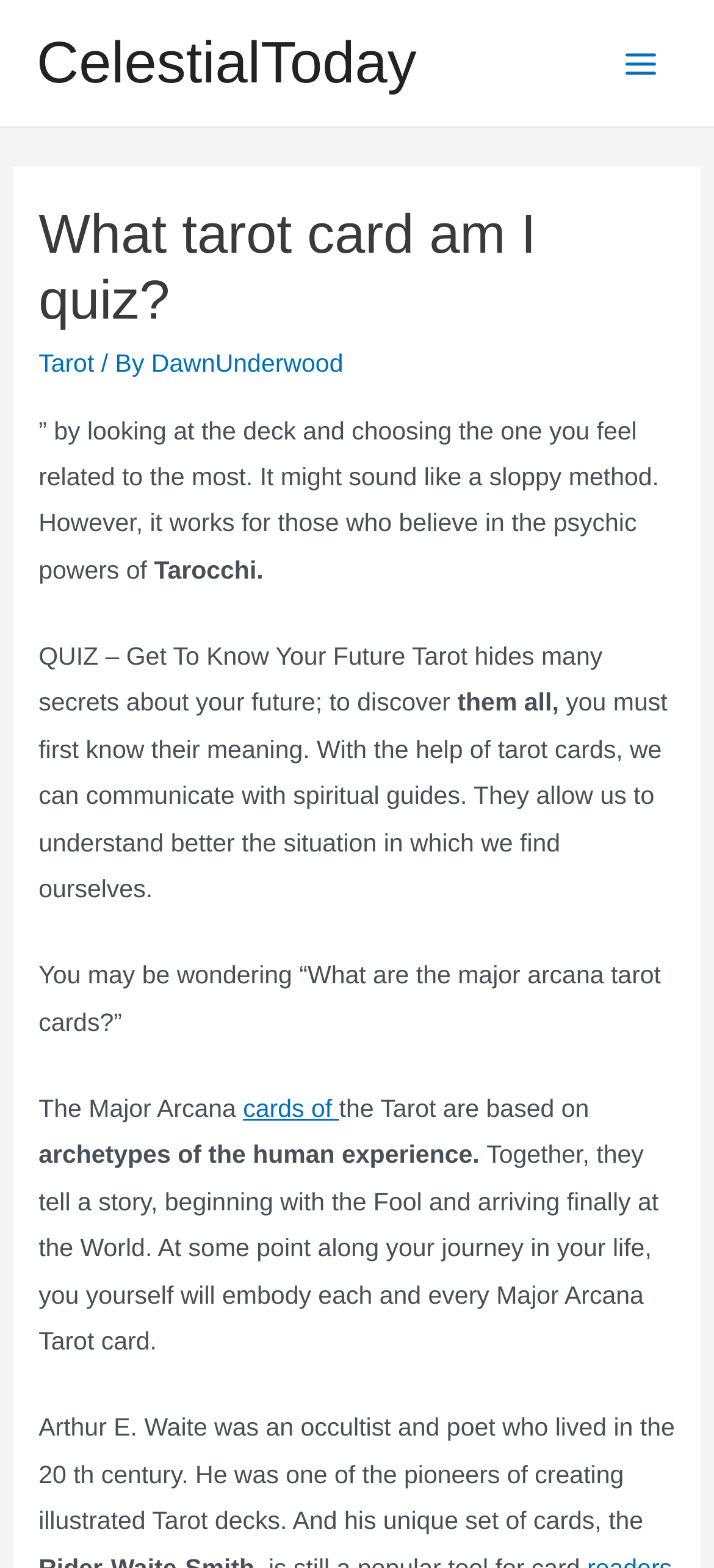What is the name of the website?
Give a detailed explanation using the information visible in the image.

The name of the website can be found at the top left corner of the webpage, where it says 'CelestialToday' in a link format.